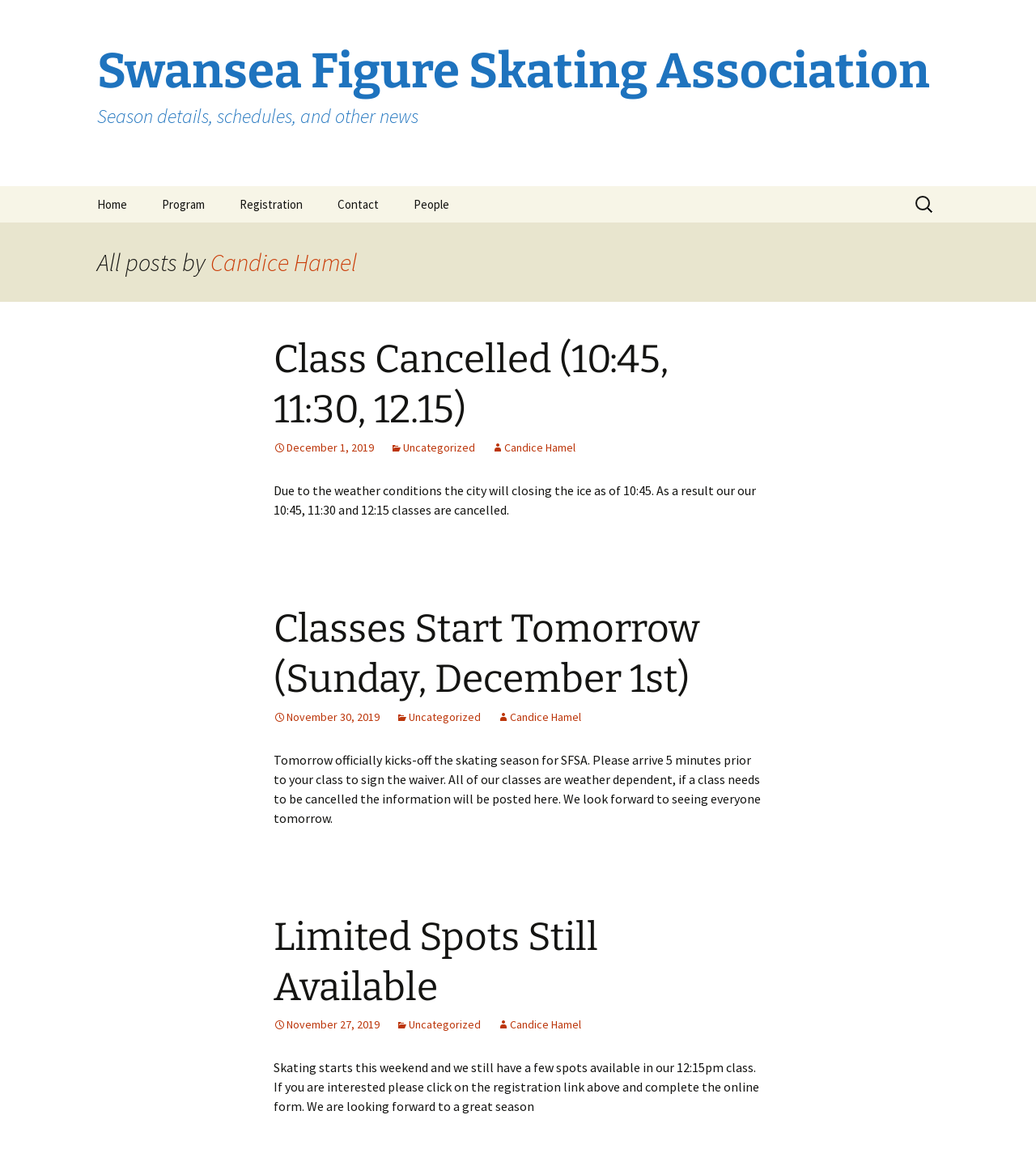Refer to the image and provide an in-depth answer to the question:
What is the purpose of the registration link?

The registration link is located at the top of the webpage, and it is mentioned in the article element with the text 'If you are interested please click on the registration link above and complete the online form' which indicates that the link is used to register for classes.